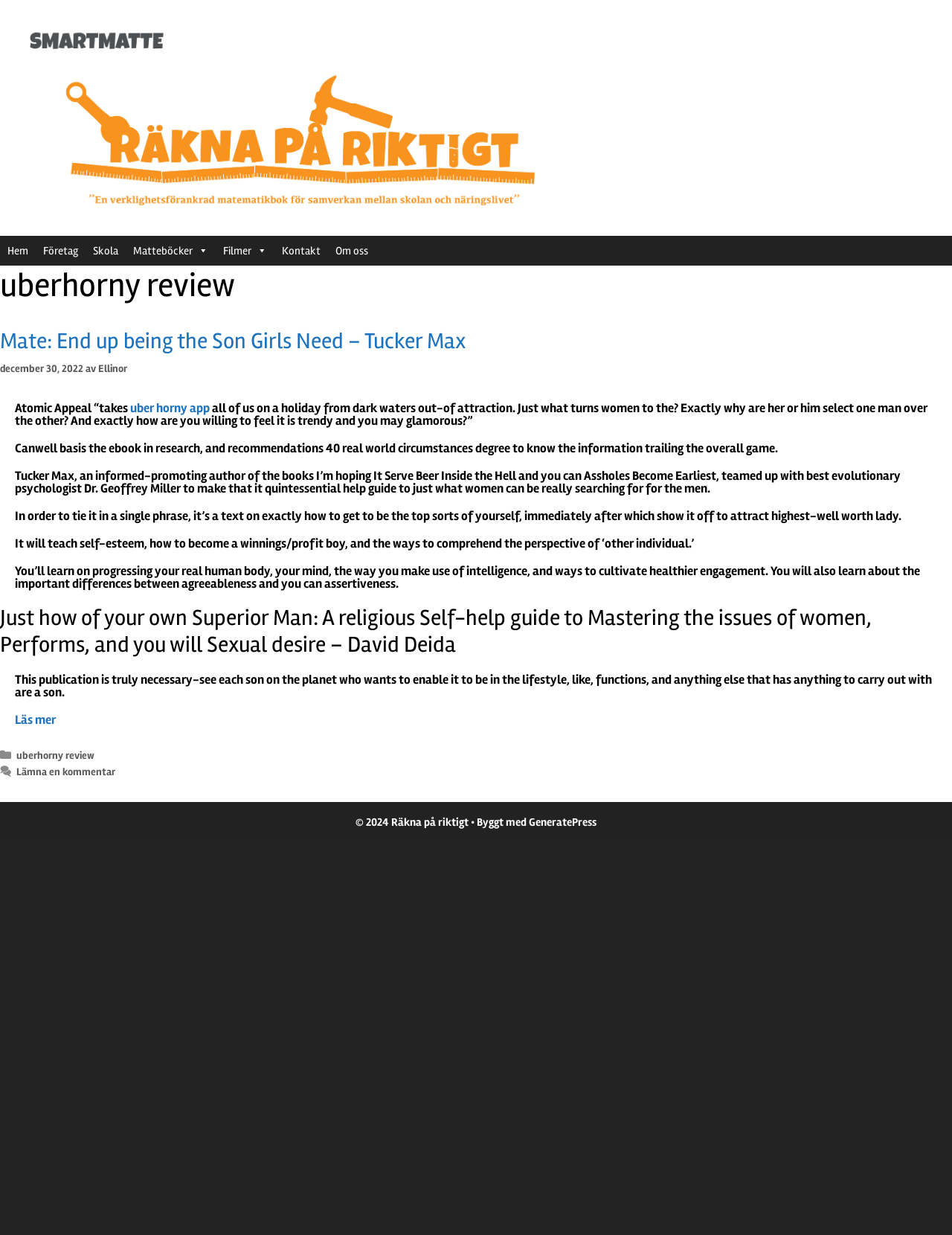Identify the bounding box coordinates for the element you need to click to achieve the following task: "Click the 'Räkna på riktigt' link". Provide the bounding box coordinates as four float numbers between 0 and 1, in the form [left, top, right, bottom].

[0.031, 0.089, 0.562, 0.101]